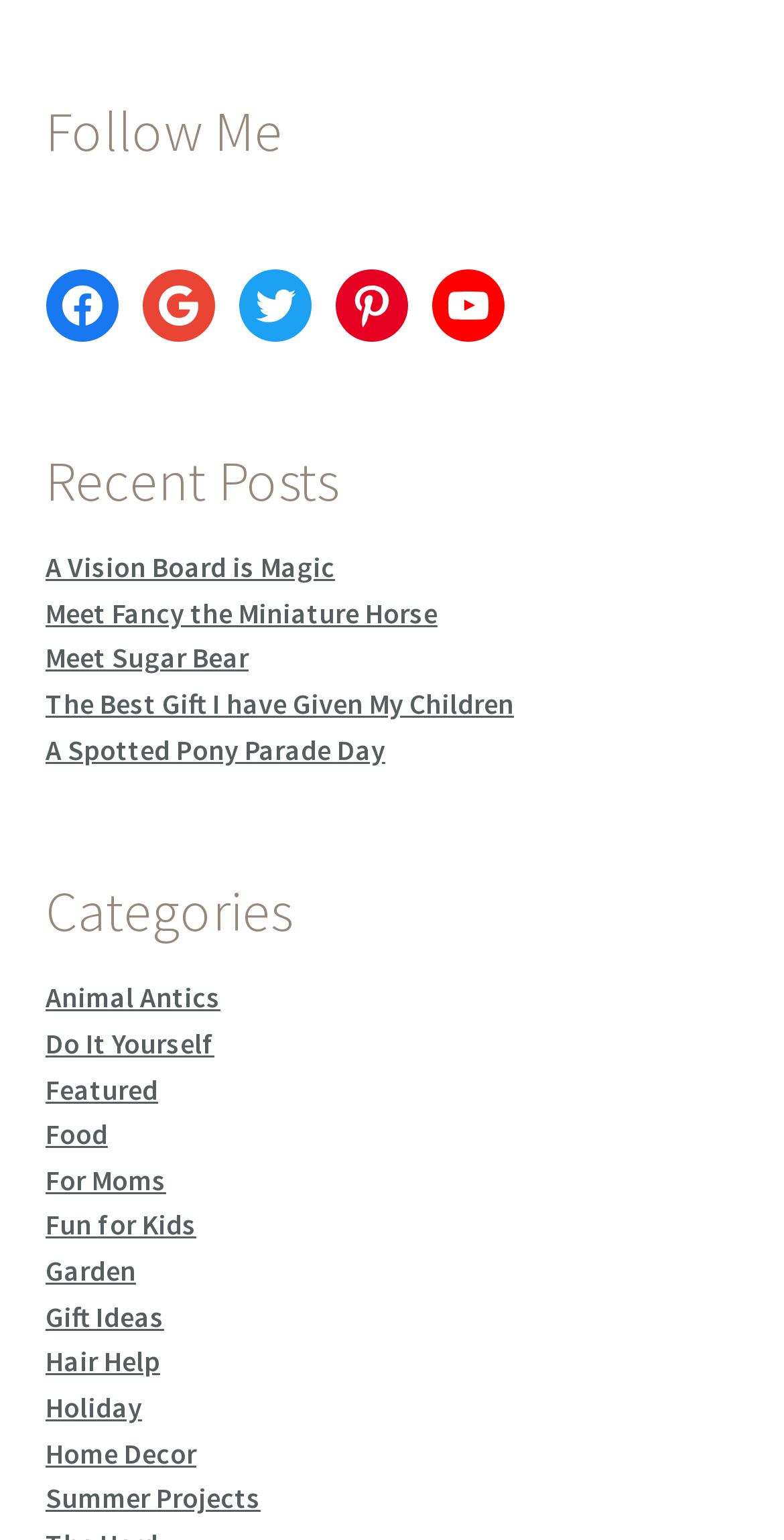Determine the bounding box coordinates of the section to be clicked to follow the instruction: "Read the recent post 'A Vision Board is Magic'". The coordinates should be given as four float numbers between 0 and 1, formatted as [left, top, right, bottom].

[0.058, 0.356, 0.427, 0.38]